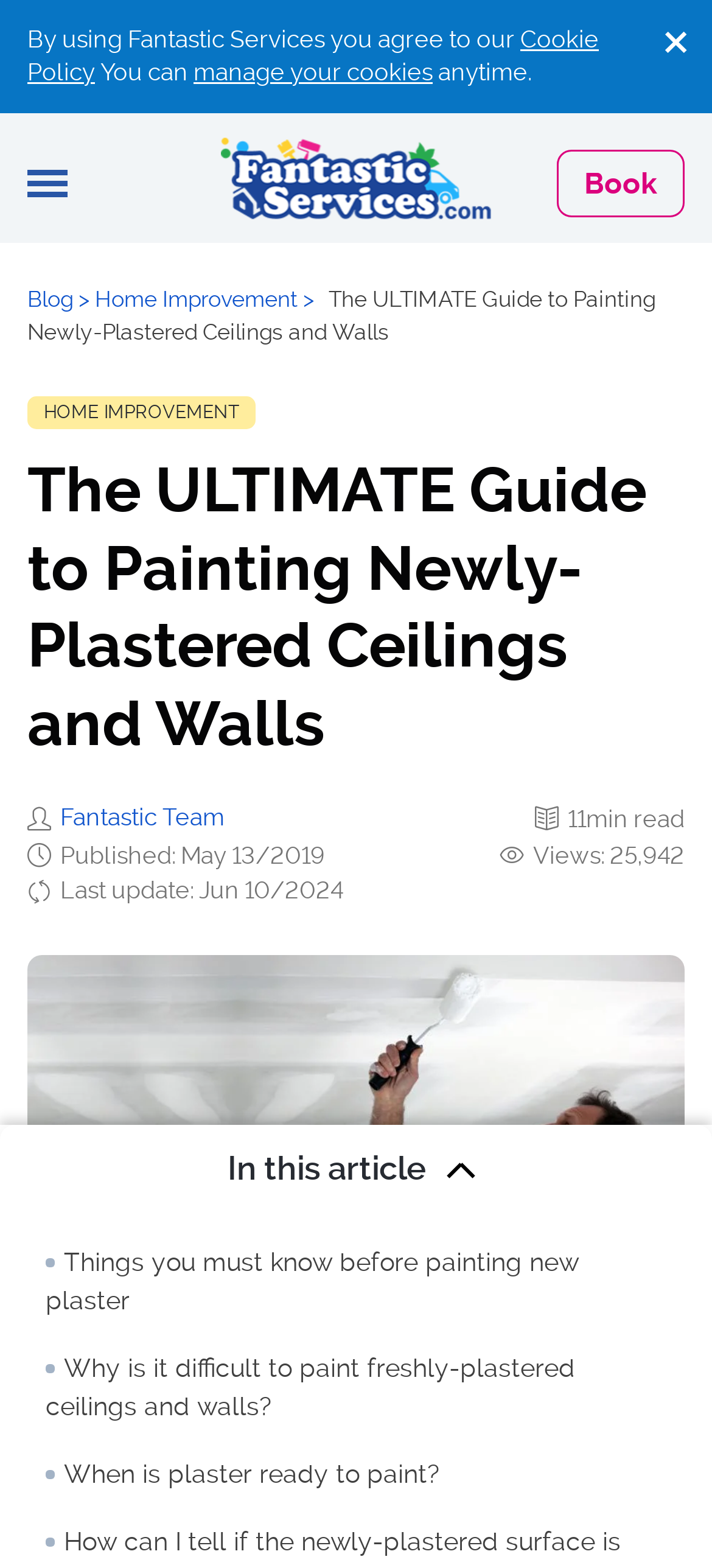What is depicted in the image?
Give a single word or phrase answer based on the content of the image.

A professional painter